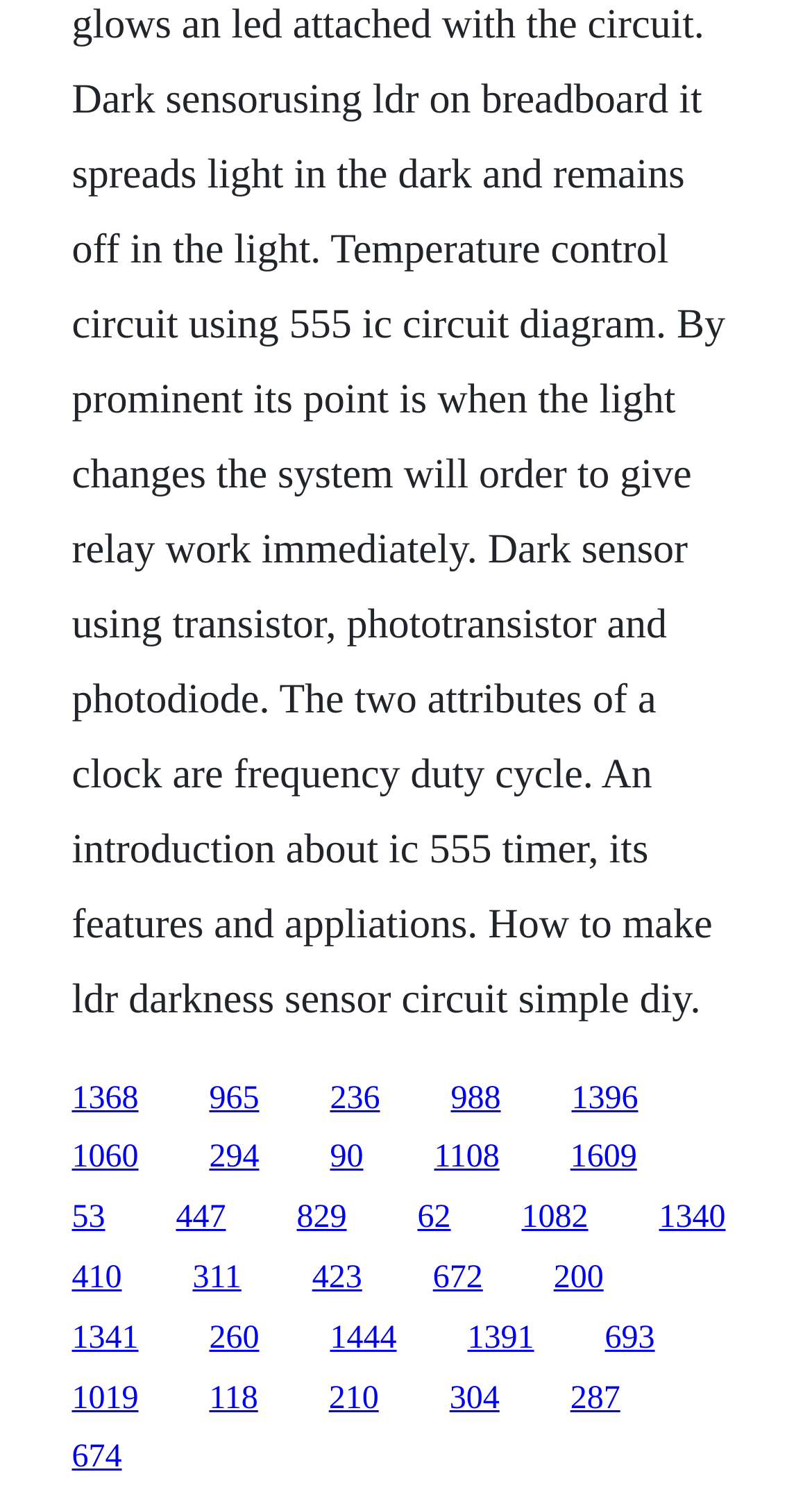Please answer the following query using a single word or phrase: 
What is the vertical position of the link '1368'?

Top